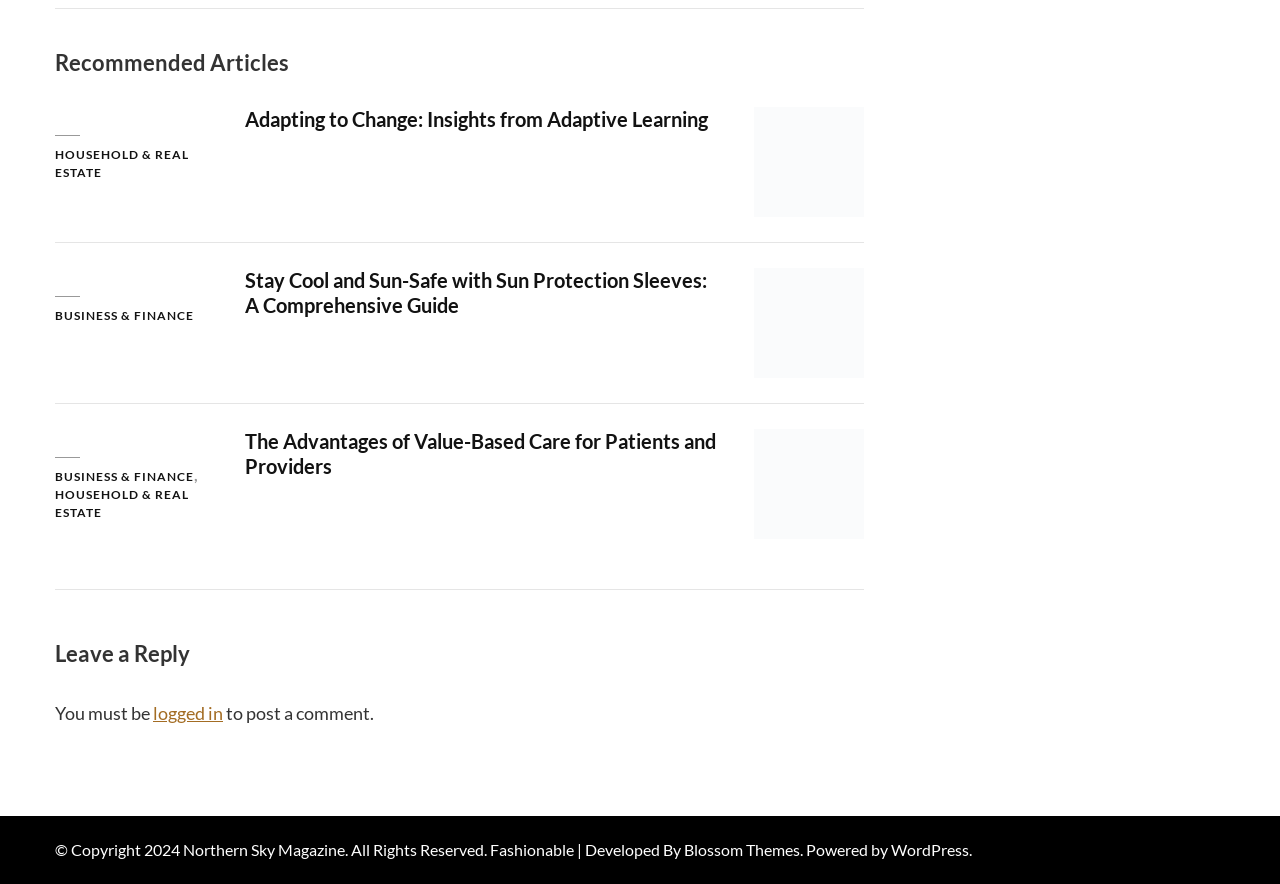Use a single word or phrase to answer this question: 
What is the purpose of the 'Leave a Reply' section?

To post a comment